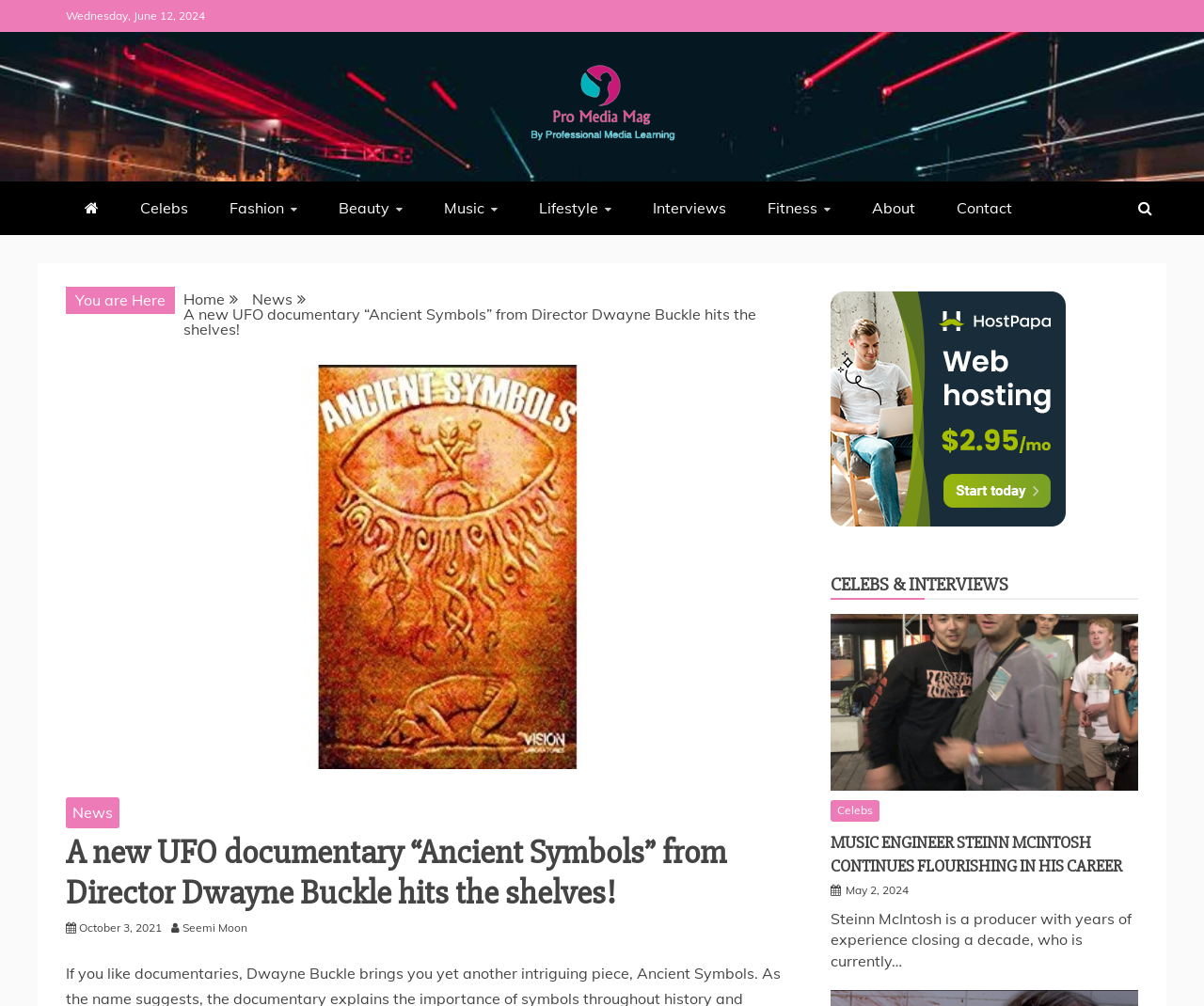What is the category of the article 'MUSIC ENGINEER STEINN MCINTOSH CONTINUES FLOURISHING IN HIS CAREER'?
Please utilize the information in the image to give a detailed response to the question.

I found the category of the article by looking at the link elements with the text 'Music' and 'MUSIC ENGINEER STEINN MCINTOSH CONTINUES FLOURISHING IN HIS CAREER' which are located in the same area of the webpage, and by reasoning that the article is related to music.